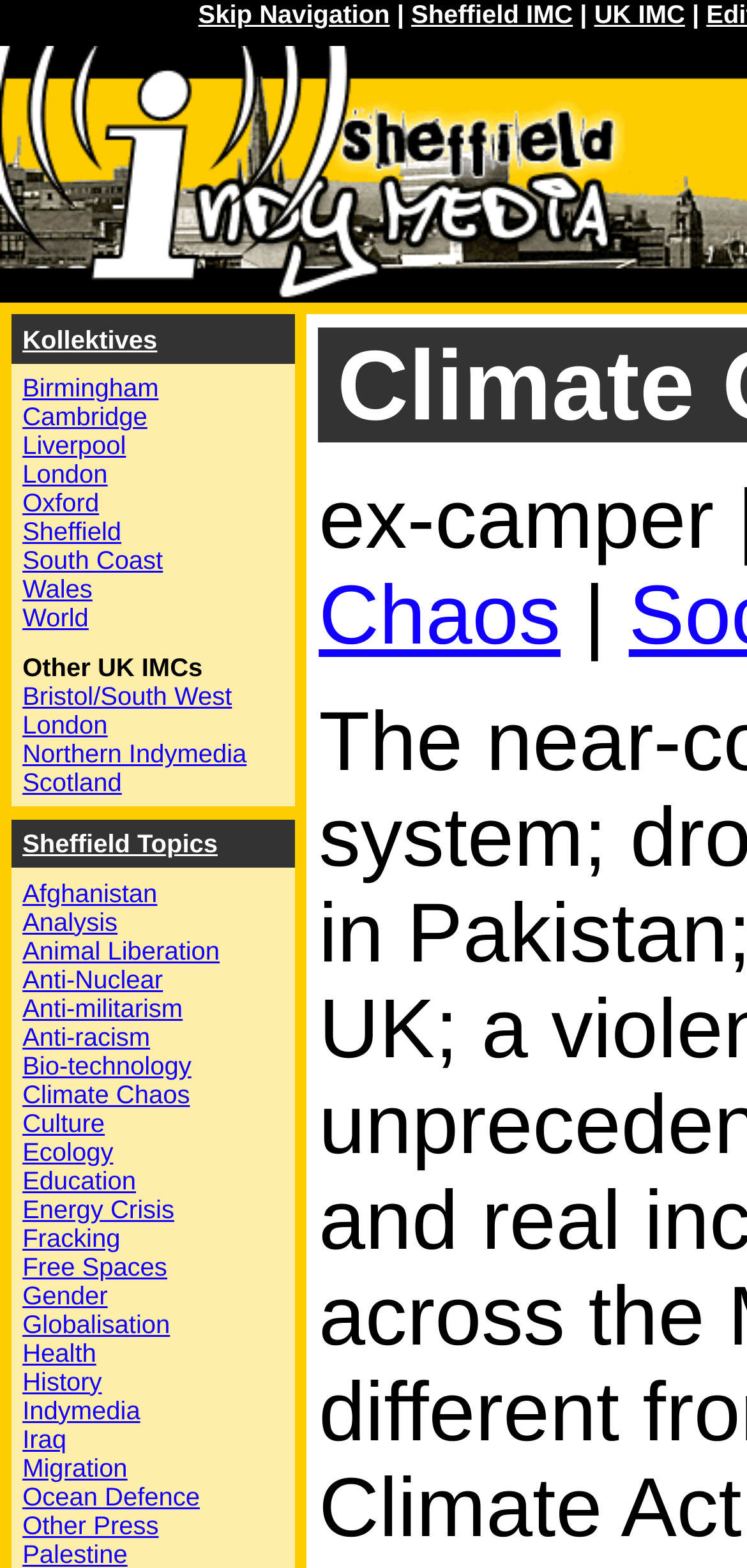Answer in one word or a short phrase: 
What is the second link under Kollektives?

Birmingham